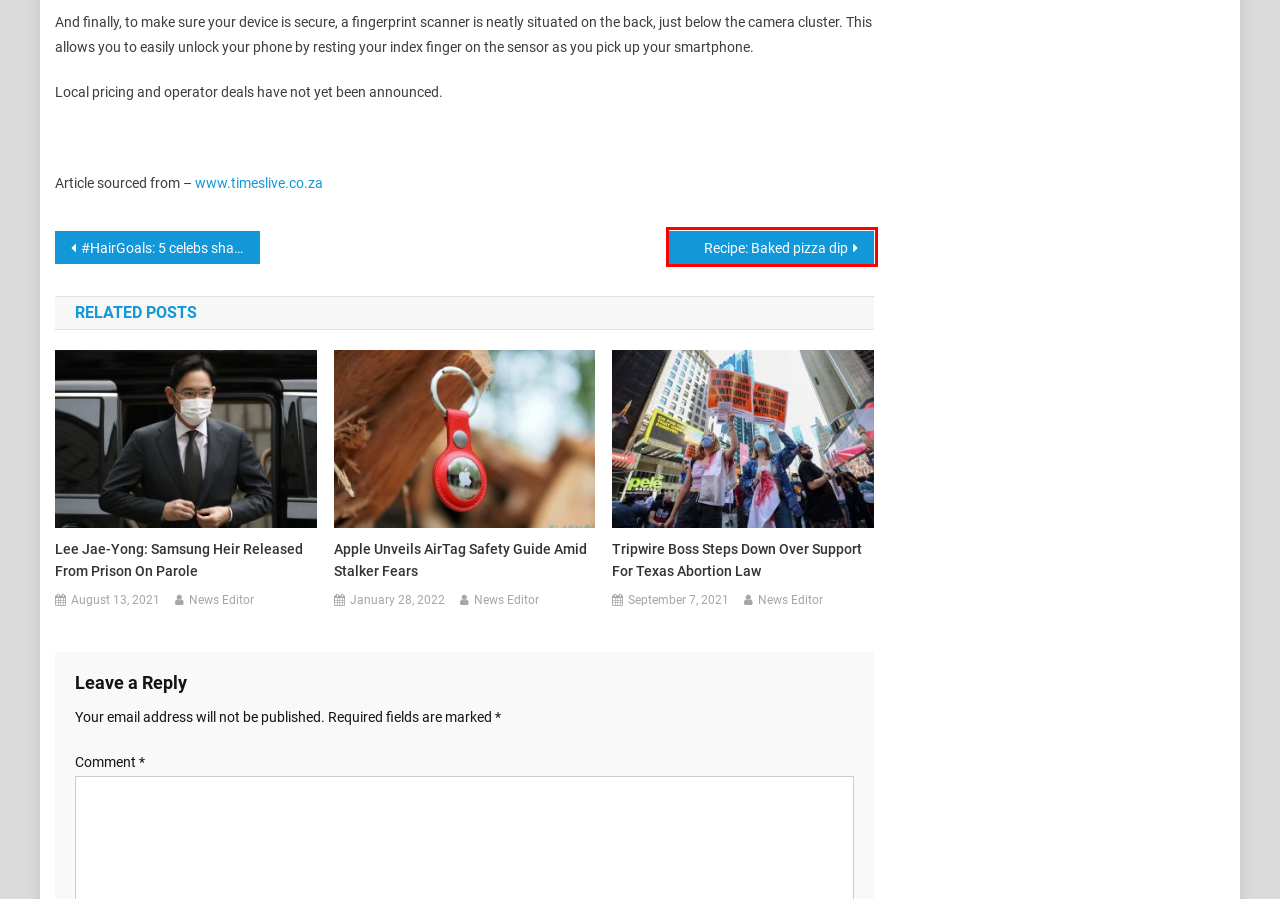Examine the screenshot of a webpage with a red bounding box around a UI element. Select the most accurate webpage description that corresponds to the new page after clicking the highlighted element. Here are the choices:
A. Motoring
B. #HairGoals: 5 celebs share brilliant tips to care for natural hair
C. Recipe: Baked pizza dip
D. Apple unveils AirTag safety guide amid stalker fears
E. Lee Jae-yong: Samsung heir released from prison on parole
F. Religion
G. Tripwire boss steps down over support for Texas abortion law
H. Lifestyle

C